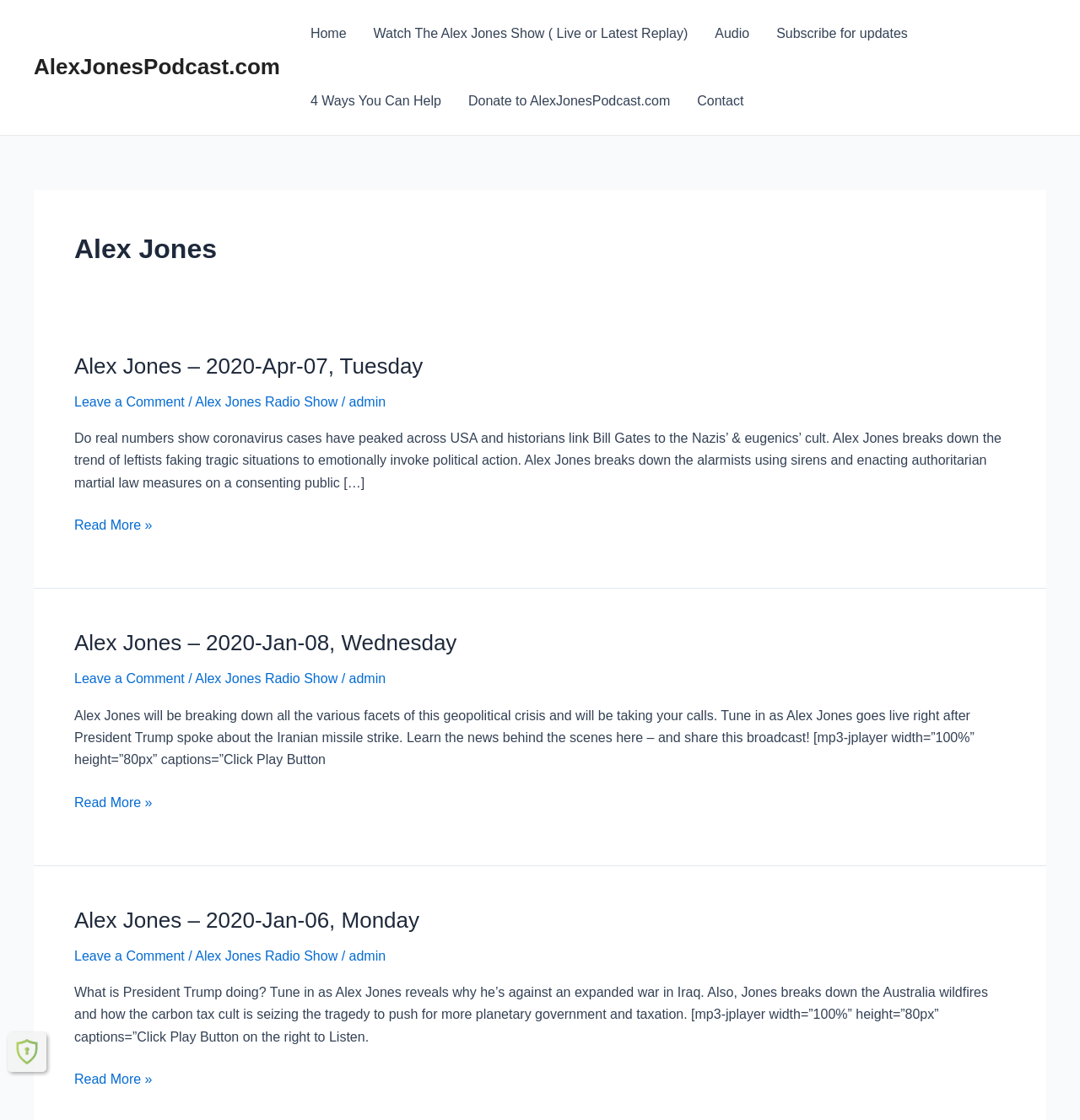Identify the bounding box coordinates of the clickable section necessary to follow the following instruction: "Click on the 'Features' link". The coordinates should be presented as four float numbers from 0 to 1, i.e., [left, top, right, bottom].

None